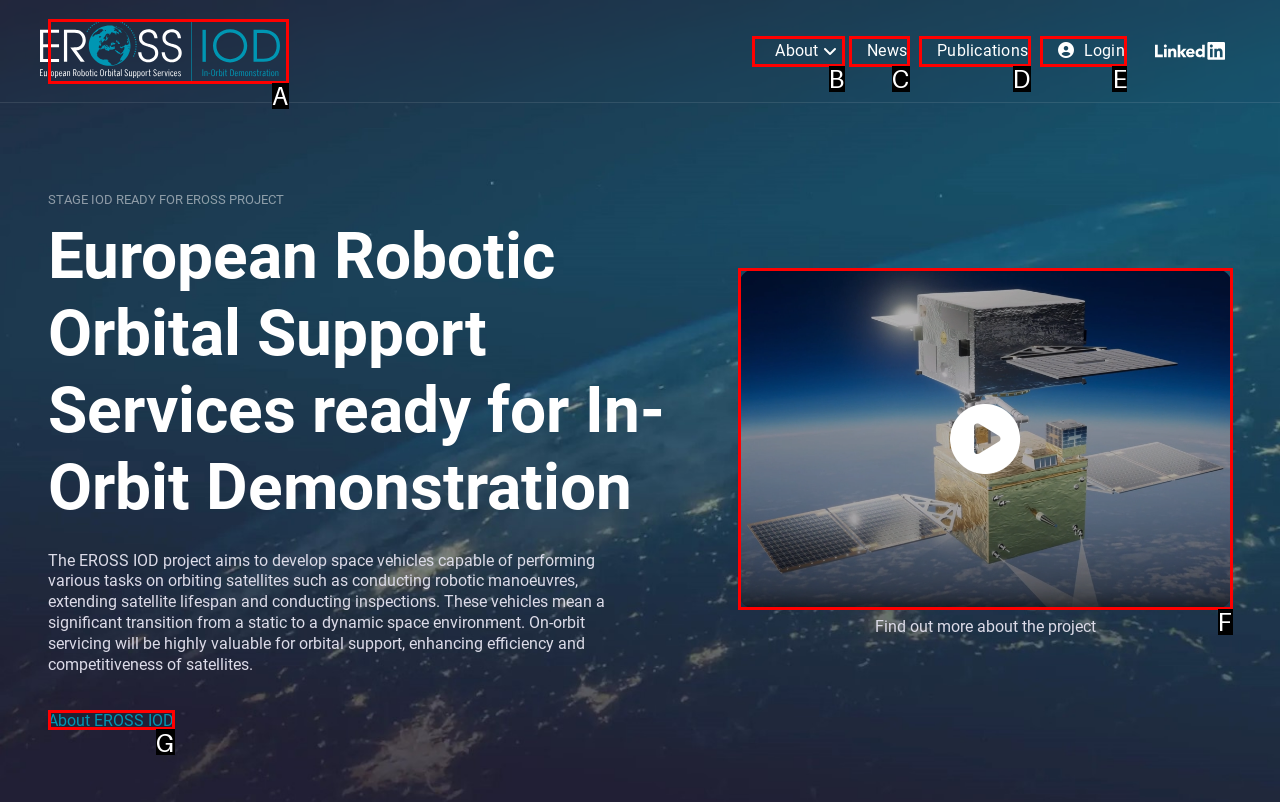Select the correct option based on the description: About EROSS IOD
Answer directly with the option’s letter.

G